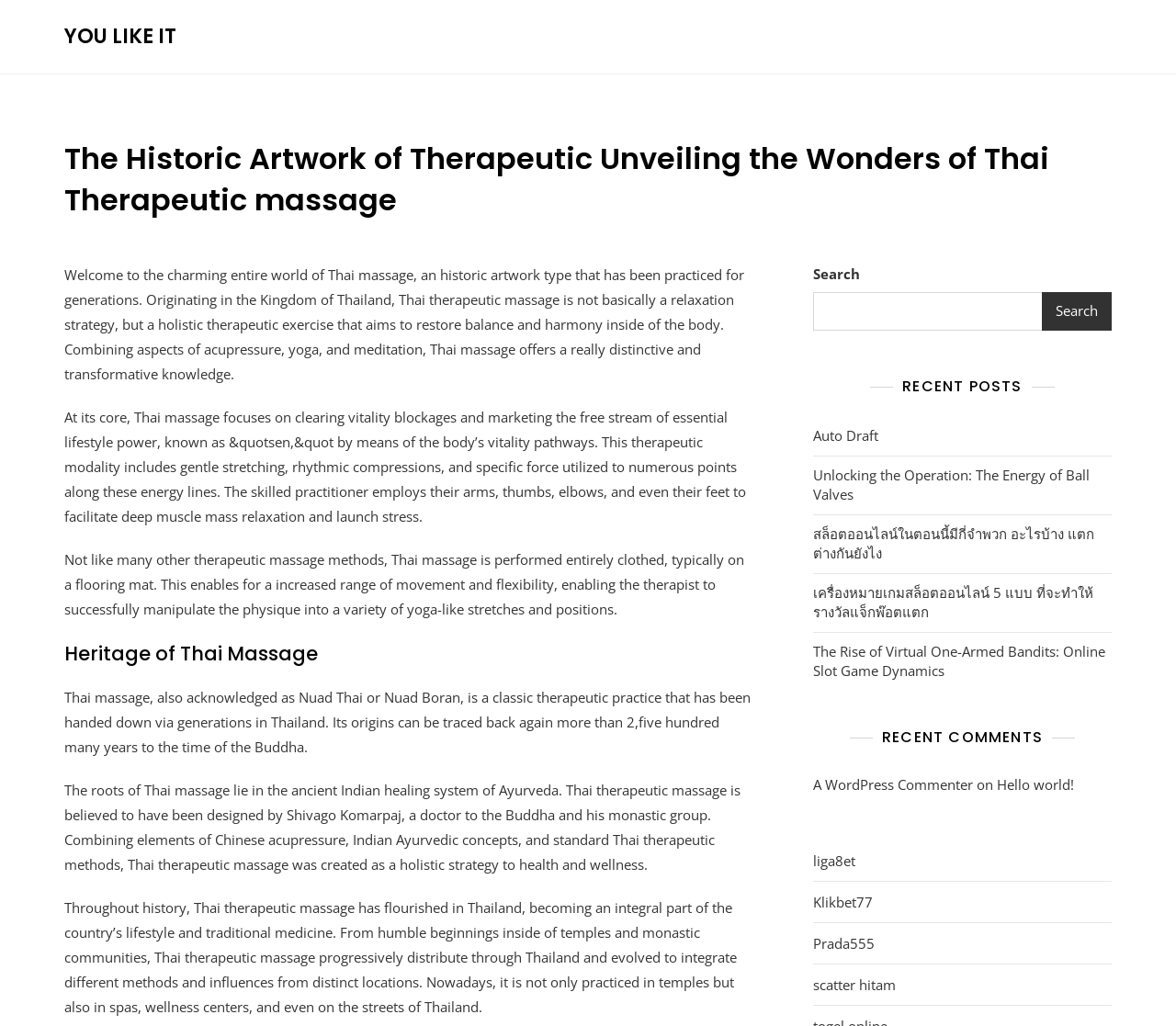Provide the bounding box coordinates in the format (top-left x, top-left y, bottom-right x, bottom-right y). All values are floating point numbers between 0 and 1. Determine the bounding box coordinate of the UI element described as: เครื่องหมายเกมสล็อตออนไลน์ 5 แบบ ที่จะทำให้รางวัลแจ็กพ๊อตแตก

[0.691, 0.568, 0.945, 0.606]